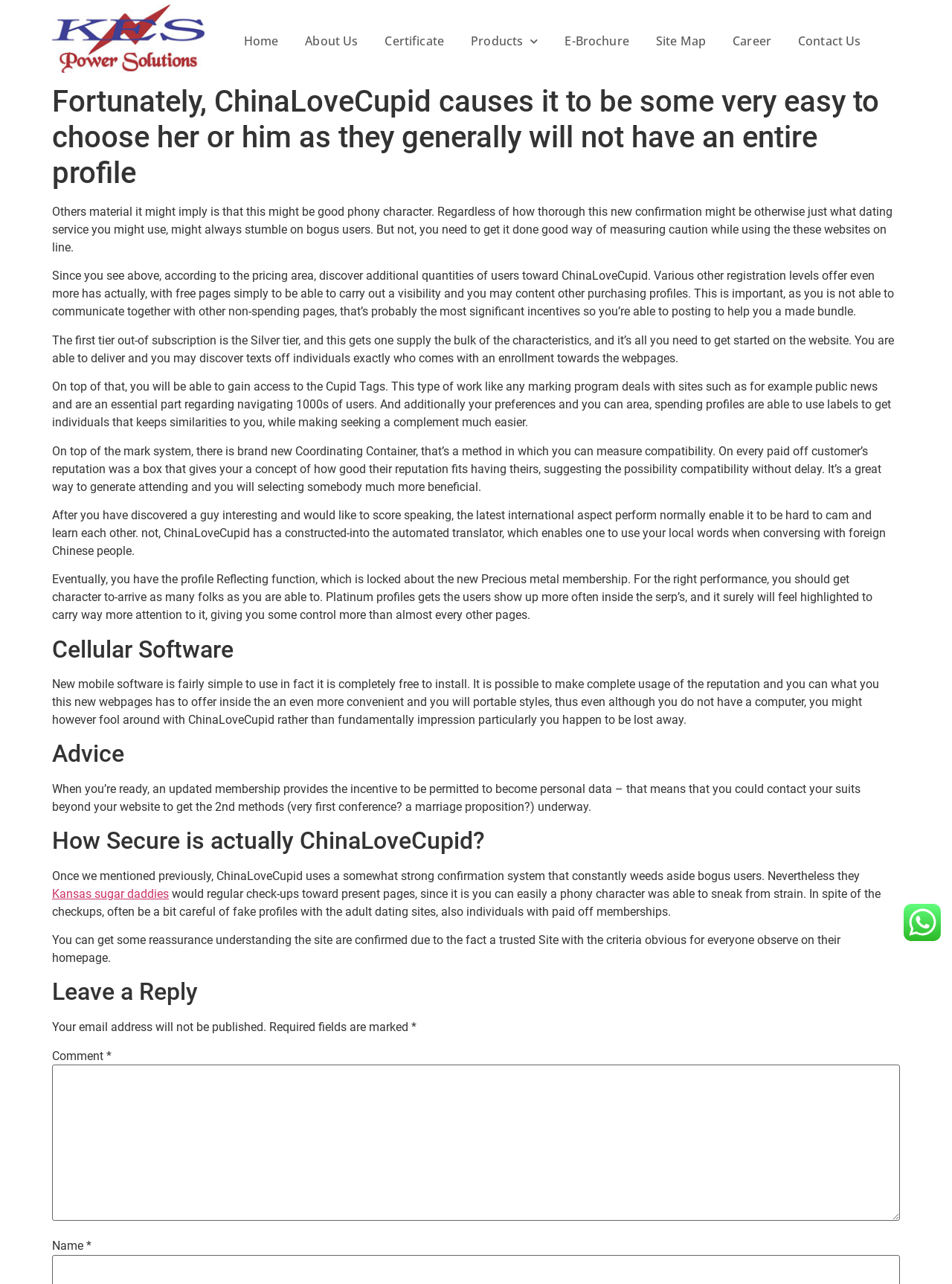From the webpage screenshot, predict the bounding box of the UI element that matches this description: "Kansas sugar daddies".

[0.055, 0.69, 0.177, 0.701]